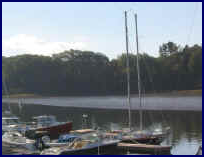Please answer the following question using a single word or phrase: 
What is hovering over the water in the background?

A thin layer of fog